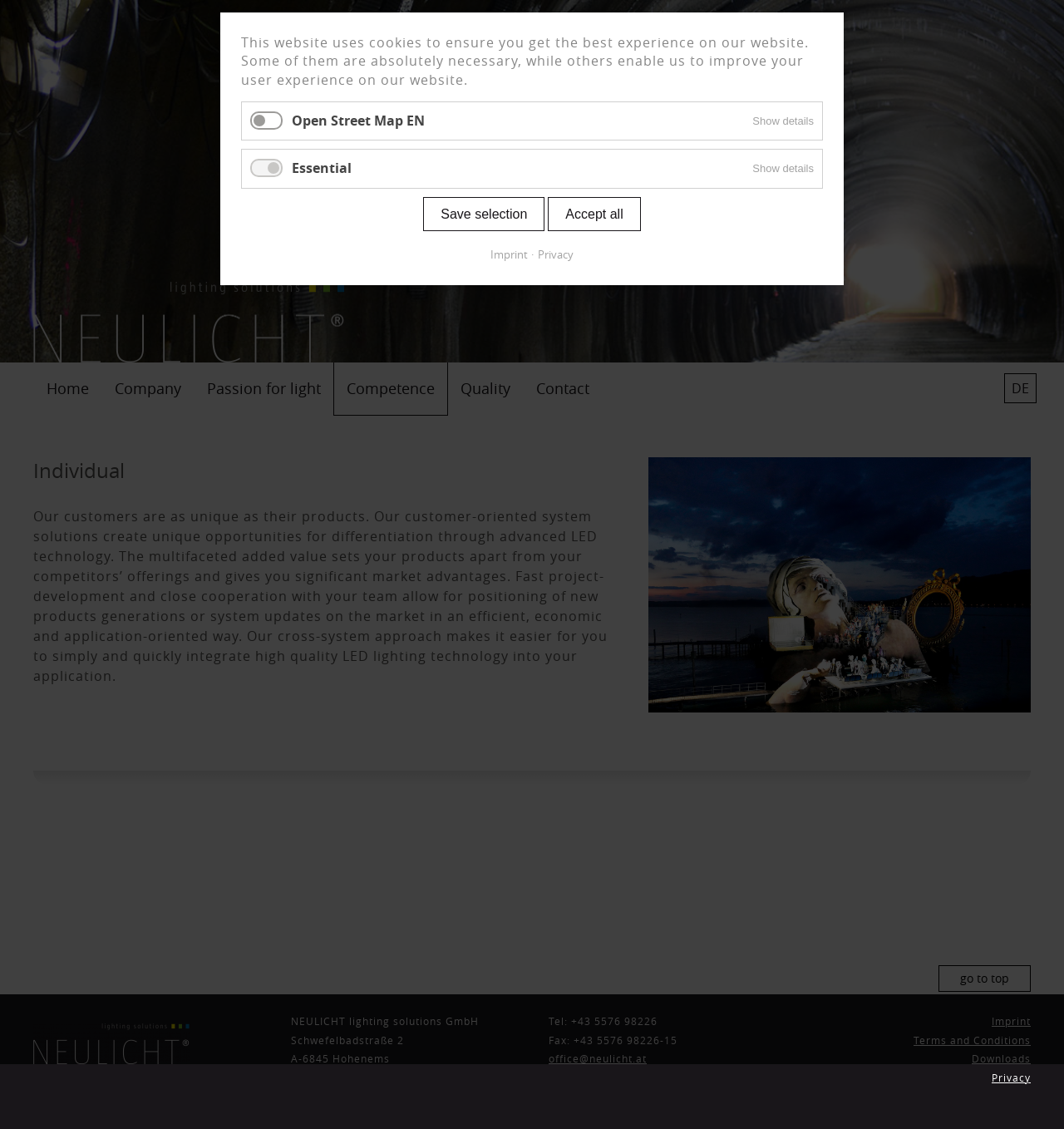Determine the bounding box coordinates for the area you should click to complete the following instruction: "Click the 'office@neulicht.at' email link".

[0.516, 0.932, 0.608, 0.944]